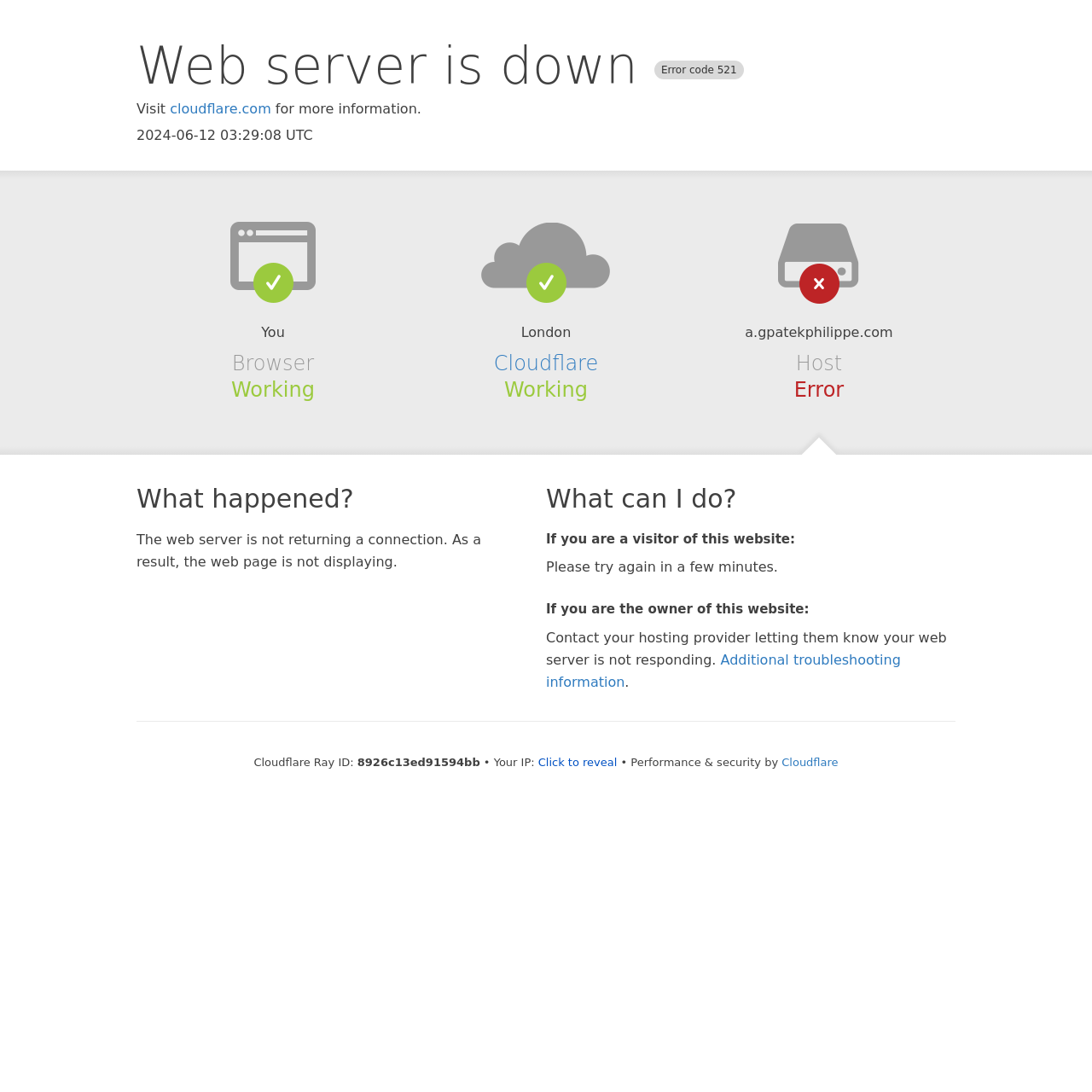Analyze the image and provide a detailed answer to the question: What is the name of the hosting provider?

The name of the hosting provider is mentioned as 'Cloudflare' in the section 'Cloudflare' on the webpage, and also in the link 'Cloudflare'.